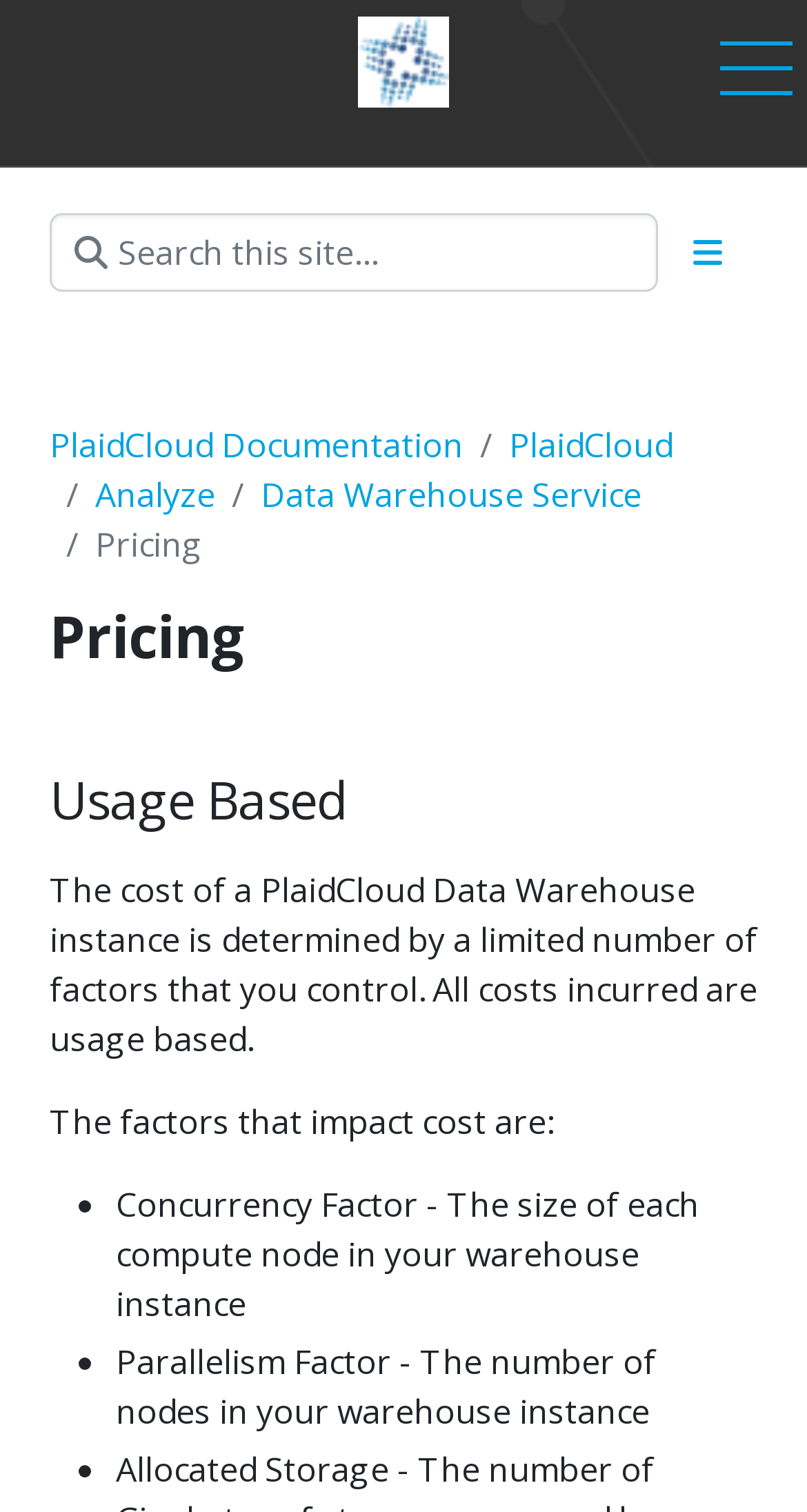Generate a thorough description of the webpage.

The webpage is about the pricing of PlaidCloud's Data Warehouse Service. At the top, there is a link and a button, with the link located slightly to the left of the button. Below them, there is a search box that spans most of the width of the page. 

To the right of the search box, there is a button to toggle section navigation, which is currently not expanded. Below the search box, there is a navigation breadcrumb section that contains four links: 'PlaidCloud Documentation', 'PlaidCloud', 'Analyze', and 'Data Warehouse Service', followed by a static text 'Pricing'. 

Below the navigation section, there is a heading that reads 'Pricing', followed by another heading that reads 'Usage Based'. The main content of the page starts with a paragraph of text that explains how the cost of a PlaidCloud Data Warehouse instance is determined. 

Below this paragraph, there is another heading that reads 'The factors that impact cost are:', followed by a list of three items, each marked with a bullet point. The list items describe the factors that affect the cost, including the Concurrency Factor, the Parallelism Factor, and another factor that is not specified.